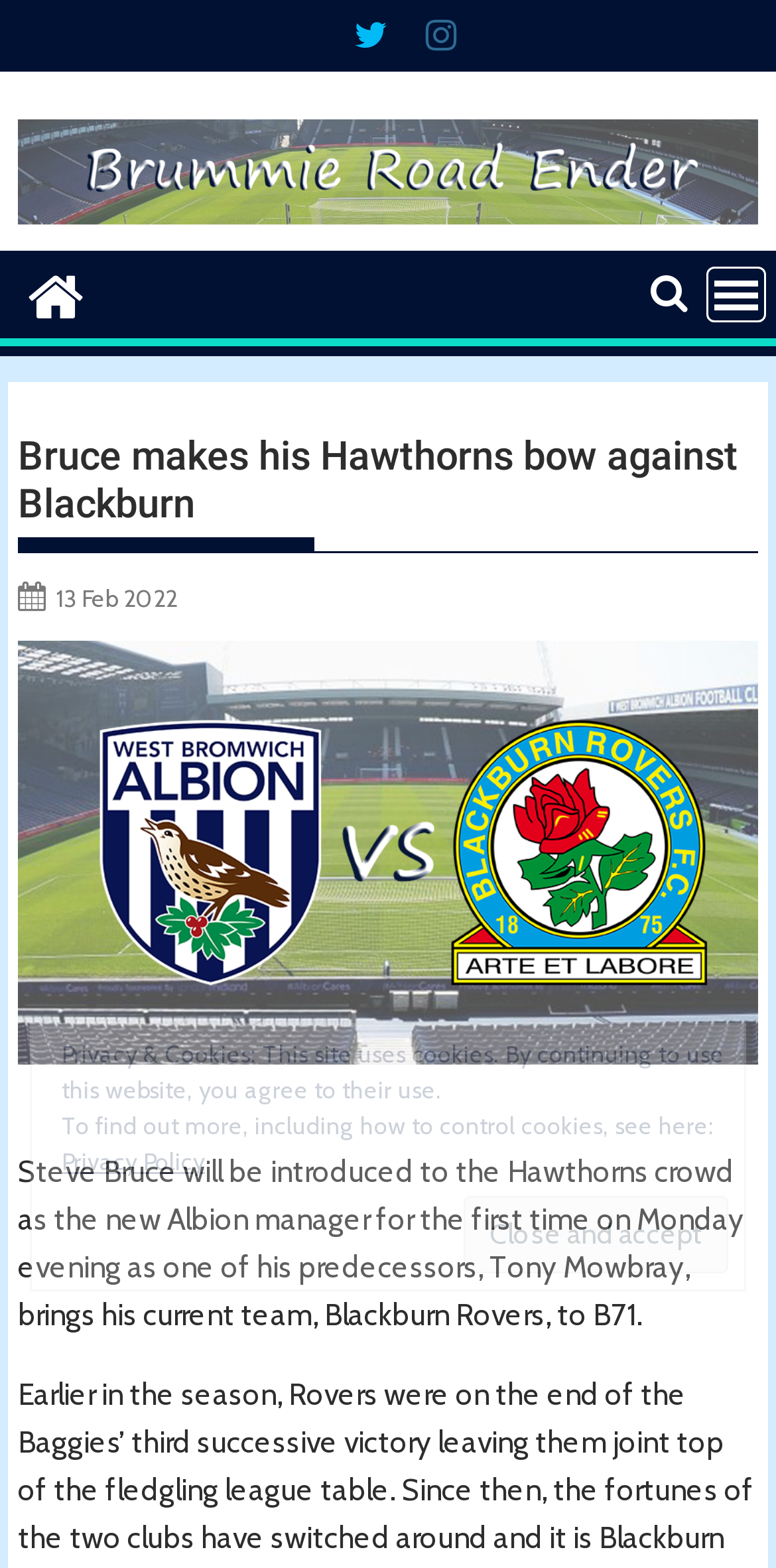Who is bringing his current team to B71?
Using the information from the image, answer the question thoroughly.

The webpage states that Tony Mowbray, one of Steve Bruce's predecessors, brings his current team, Blackburn Rovers, to B71.